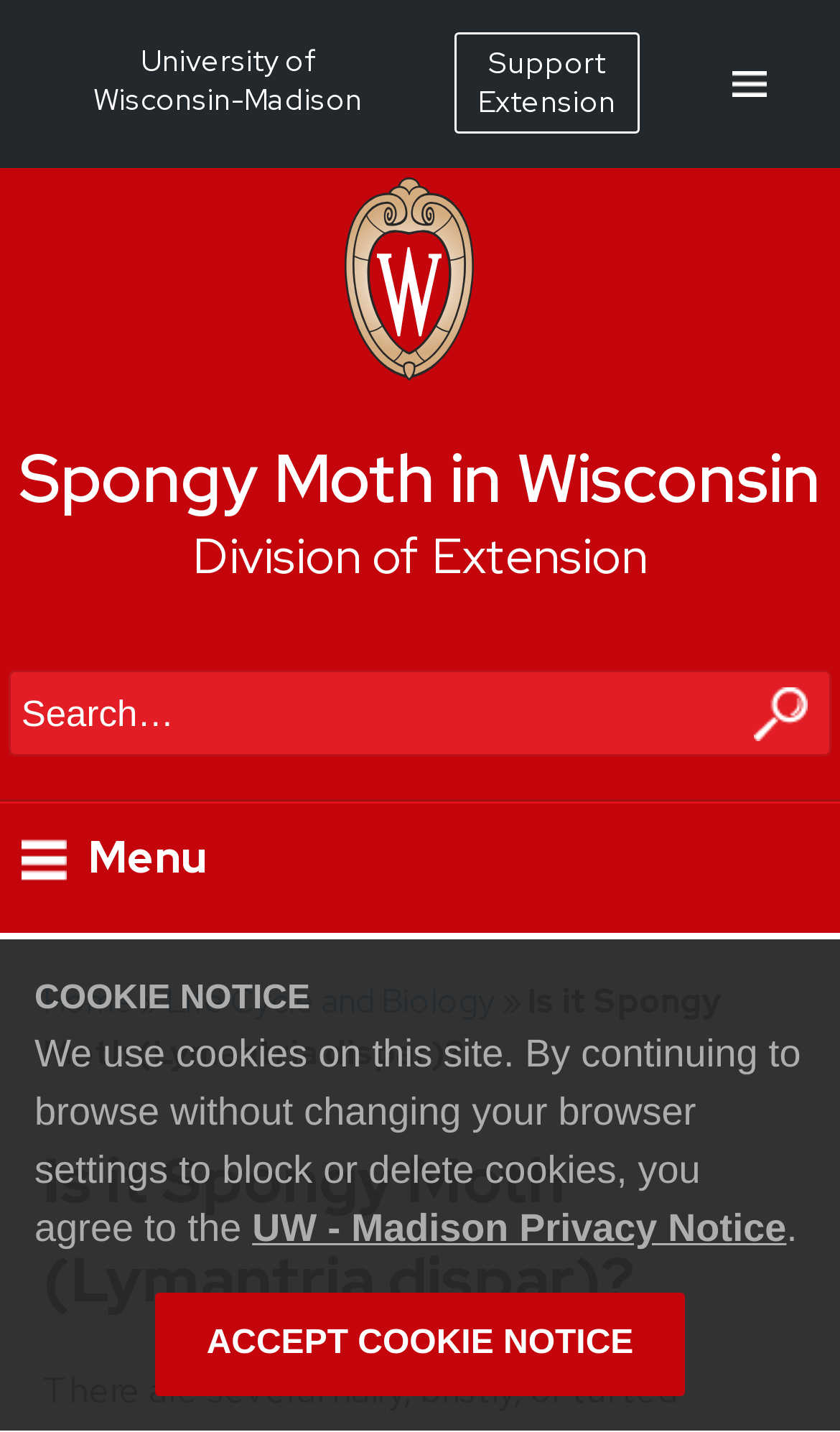Please identify the bounding box coordinates of the clickable area that will fulfill the following instruction: "search for something". The coordinates should be in the format of four float numbers between 0 and 1, i.e., [left, top, right, bottom].

[0.01, 0.468, 0.99, 0.528]